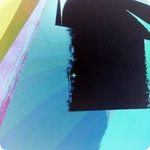What style does the artwork evoke?
Based on the image, respond with a single word or phrase.

Contemporary